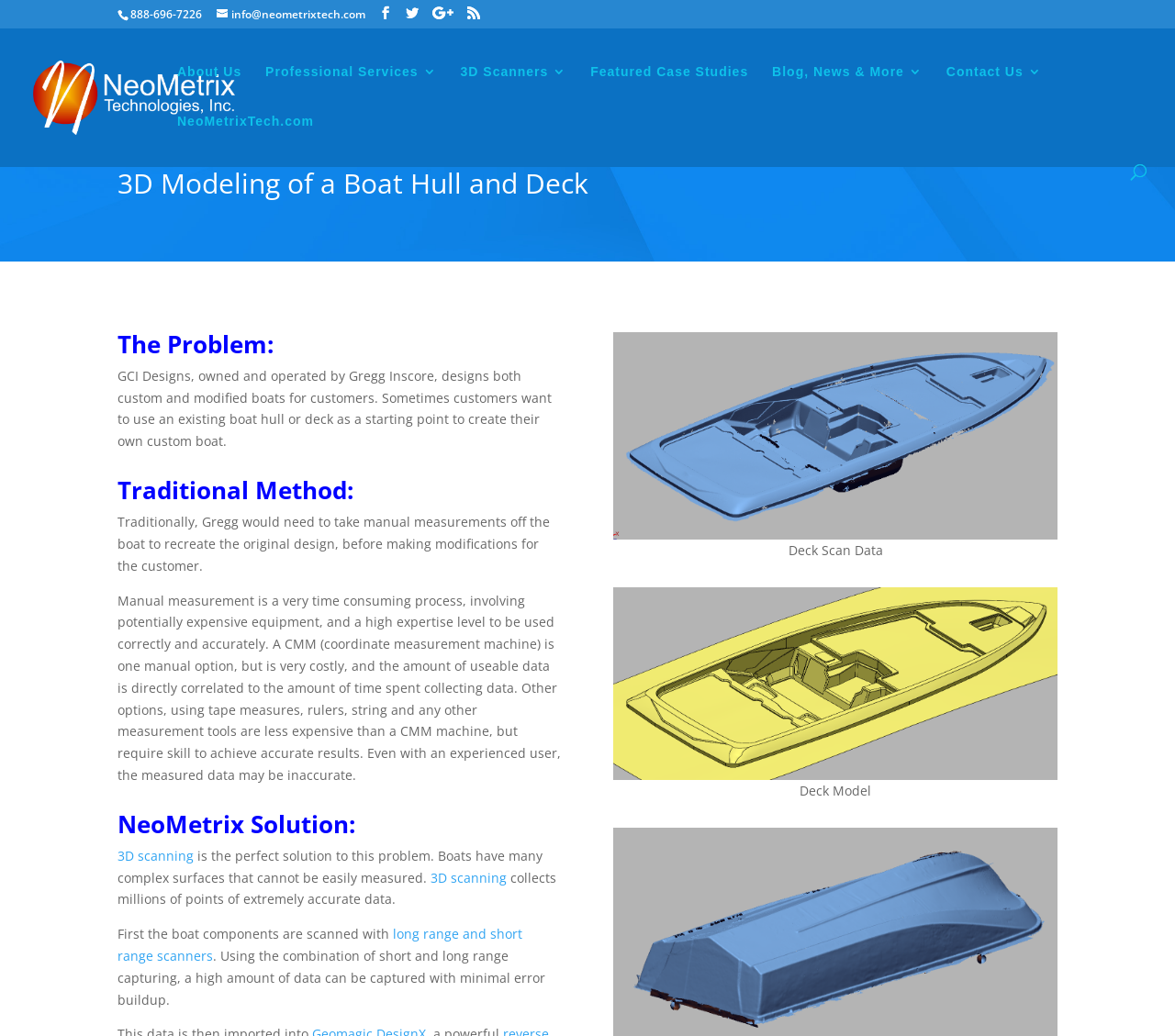Identify the bounding box coordinates of the clickable region necessary to fulfill the following instruction: "Call the phone number". The bounding box coordinates should be four float numbers between 0 and 1, i.e., [left, top, right, bottom].

[0.111, 0.006, 0.172, 0.021]